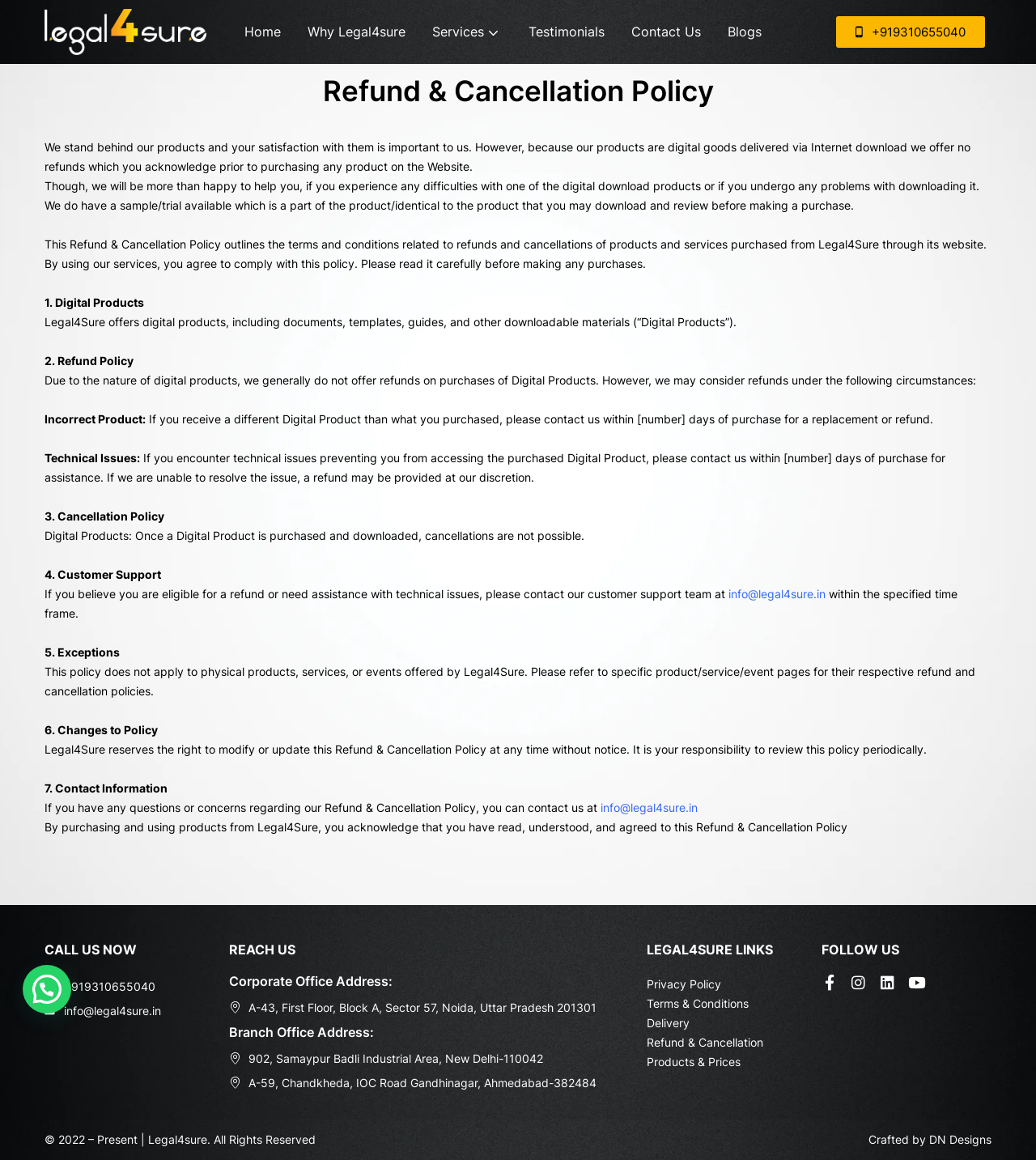Please find the bounding box coordinates in the format (top-left x, top-left y, bottom-right x, bottom-right y) for the given element description. Ensure the coordinates are floating point numbers between 0 and 1. Description: Terms & Conditions

[0.624, 0.859, 0.723, 0.871]